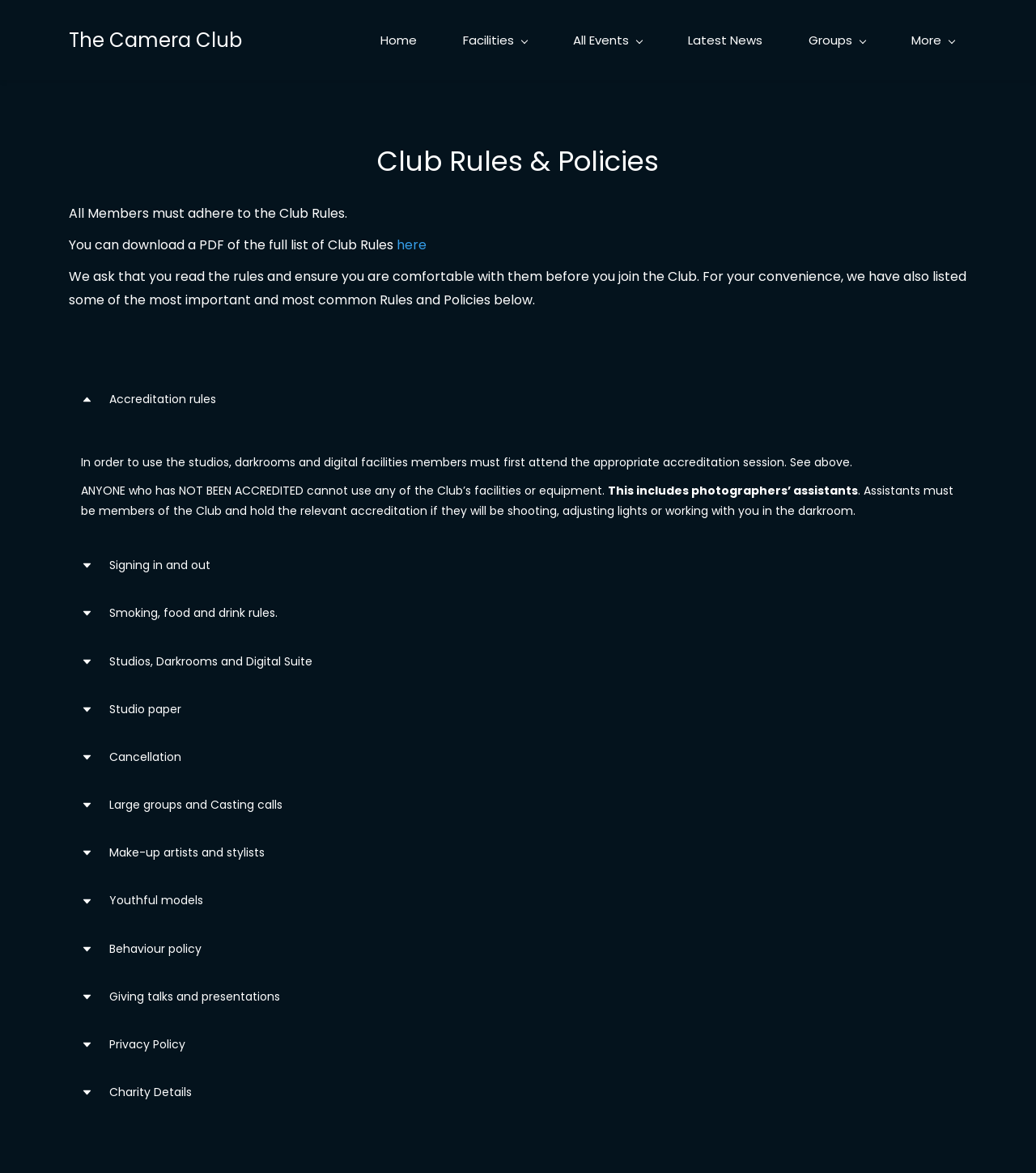Determine the bounding box coordinates for the area you should click to complete the following instruction: "Read Club Rules & Policies".

[0.066, 0.117, 0.934, 0.159]